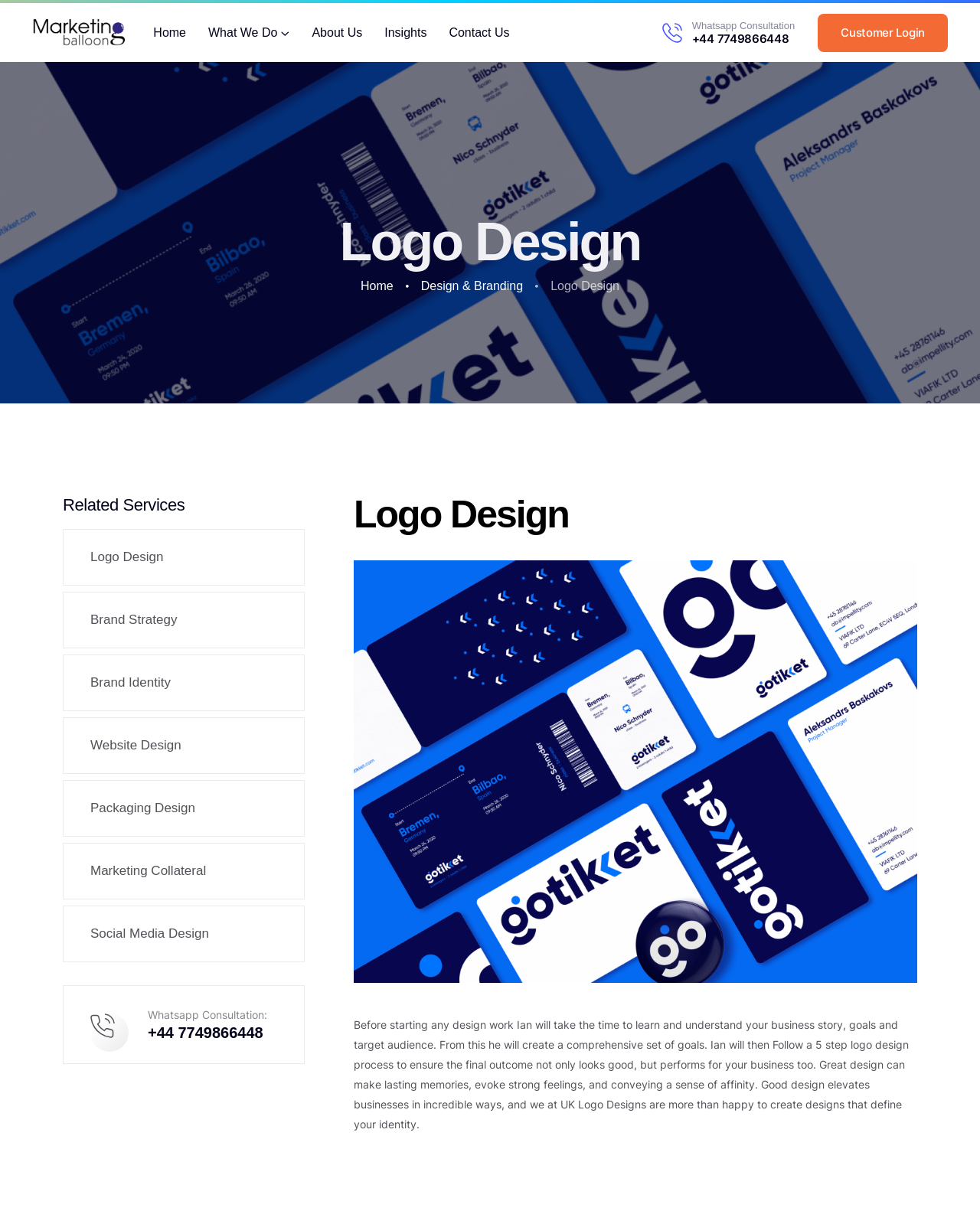What is the goal of good design?
Provide a one-word or short-phrase answer based on the image.

Elevates businesses